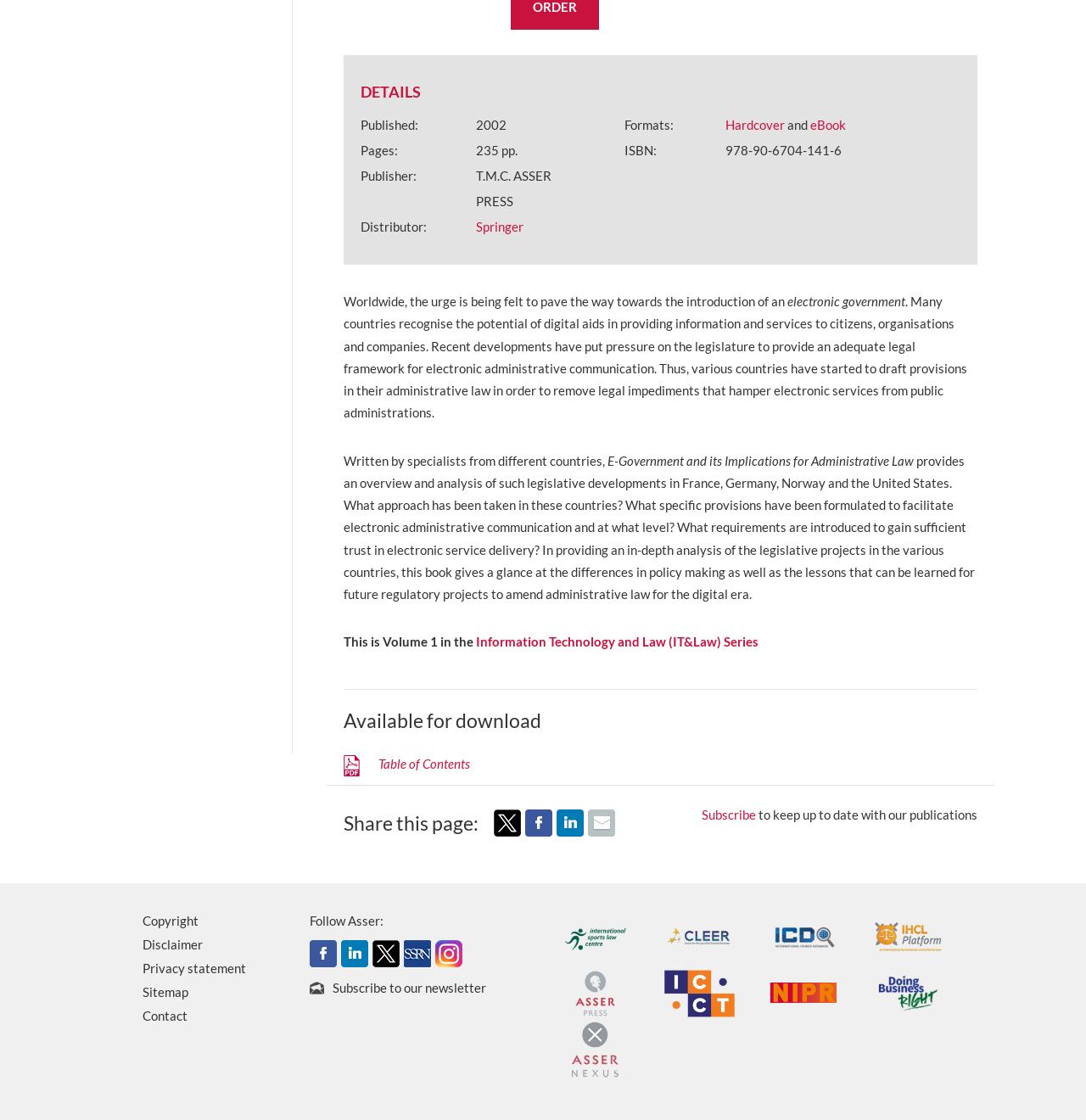Using the webpage screenshot, locate the HTML element that fits the following description and provide its bounding box: "child with ADHD".

None